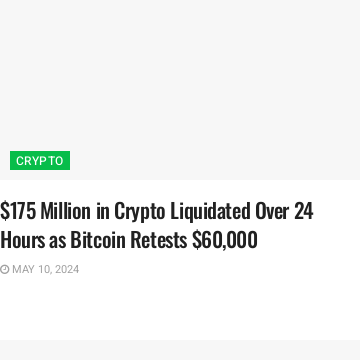Describe all the important aspects and details of the image.

This image features a headline that highlights a significant event in the cryptocurrency market: "$175 Million in Crypto Liquidated Over 24 Hours as Bitcoin Retests $60,000." Accompanied by a prominent "CRYPTO" label, the article is dated May 10, 2024, and emphasizes the recent volatility and major movements in Bitcoin prices. The context suggests a period of intense trading, reflecting broader trends and investor sentiment in the crypto space.